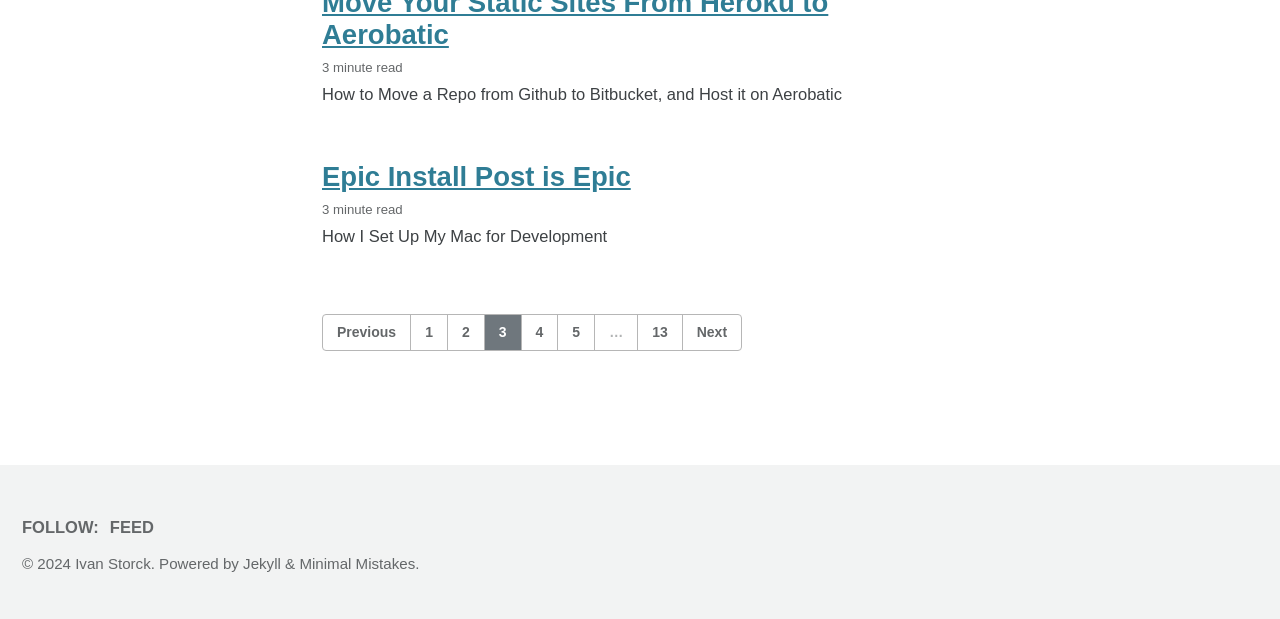Given the description: "Food", determine the bounding box coordinates of the UI element. The coordinates should be formatted as four float numbers between 0 and 1, [left, top, right, bottom].

None